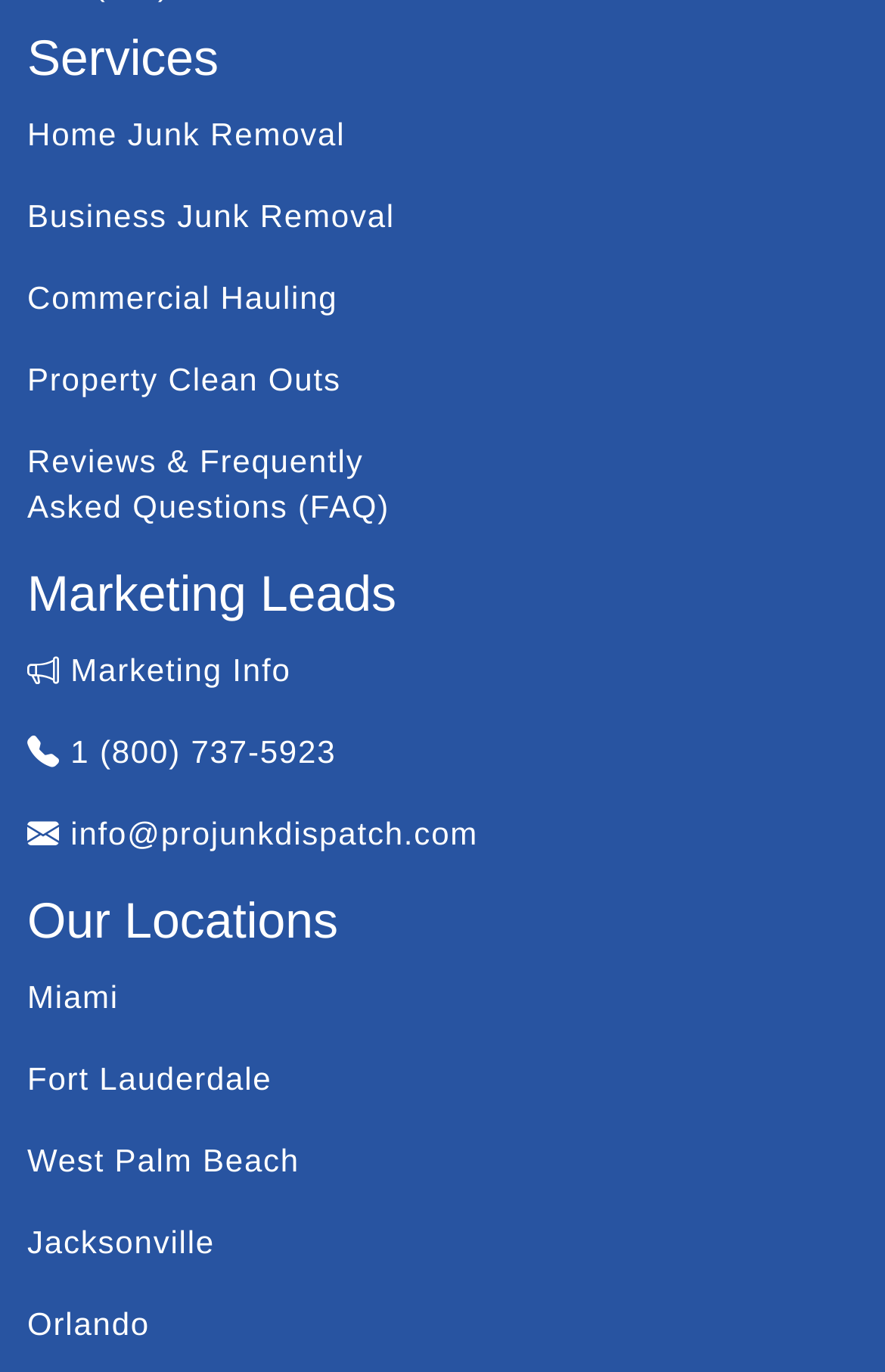How can someone contact the company via email?
Give a detailed explanation using the information visible in the image.

The company's email address can be found on the webpage, specifically in the link with the icon '' which is located near the bottom of the page.